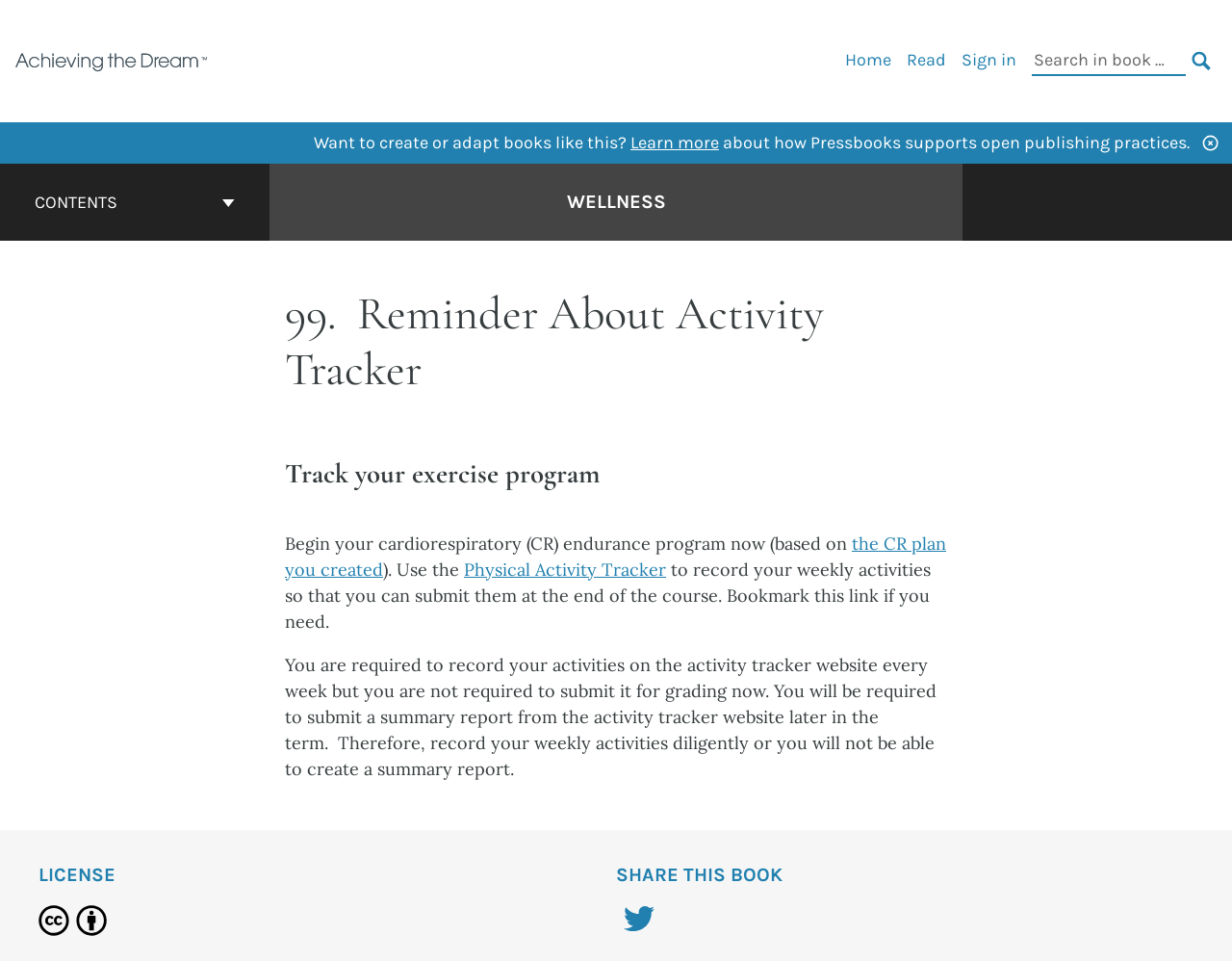Detail the webpage's structure and highlights in your description.

The webpage is about a reminder for an activity tracker in the context of wellness. At the top left, there is a logo for "Achieving the Dream | OER Course Library" with a link to the website. To the right of the logo, there is a primary navigation menu with links to "Home", "Read", "Sign in", and a search bar.

Below the navigation menu, there is a section that encourages users to create or adapt books like this, with a link to "Learn more" and a brief description of how Pressbooks supports open publishing practices.

On the left side of the page, there is a book contents navigation menu with a button labeled "CONTENTS" and a link to the cover page of the book "Wellness". The cover page link is accompanied by a heading that says "Go to the cover page of Wellness".

The main content of the page is divided into sections. The first section has a heading that says "99. Reminder About Activity Tracker" and provides instructions to track an exercise program. There is a link to "the CR plan you created" and another link to the "Physical Activity Tracker" where users can record their weekly activities.

The next section explains the requirements for submitting activity tracker reports and provides a warning about the importance of recording activities diligently. At the bottom of the page, there are sections for "LICENSE" and "SHARE THIS BOOK", with links to share the book on Twitter and an icon for the Creative Commons Attribution 4.0 International License.